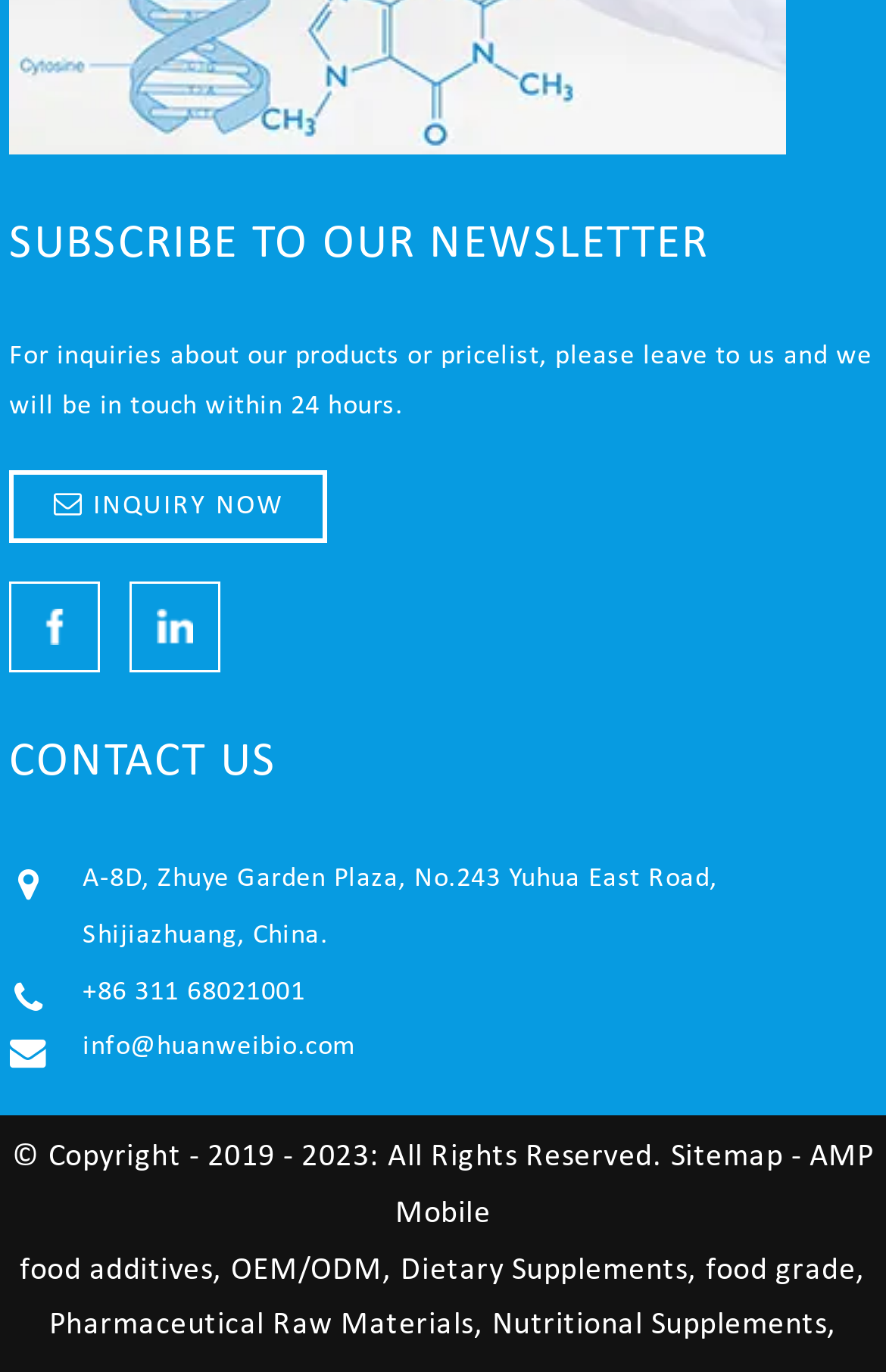Identify the bounding box coordinates of the clickable region required to complete the instruction: "Follow sns10016". The coordinates should be given as four float numbers within the range of 0 and 1, i.e., [left, top, right, bottom].

[0.041, 0.444, 0.082, 0.471]